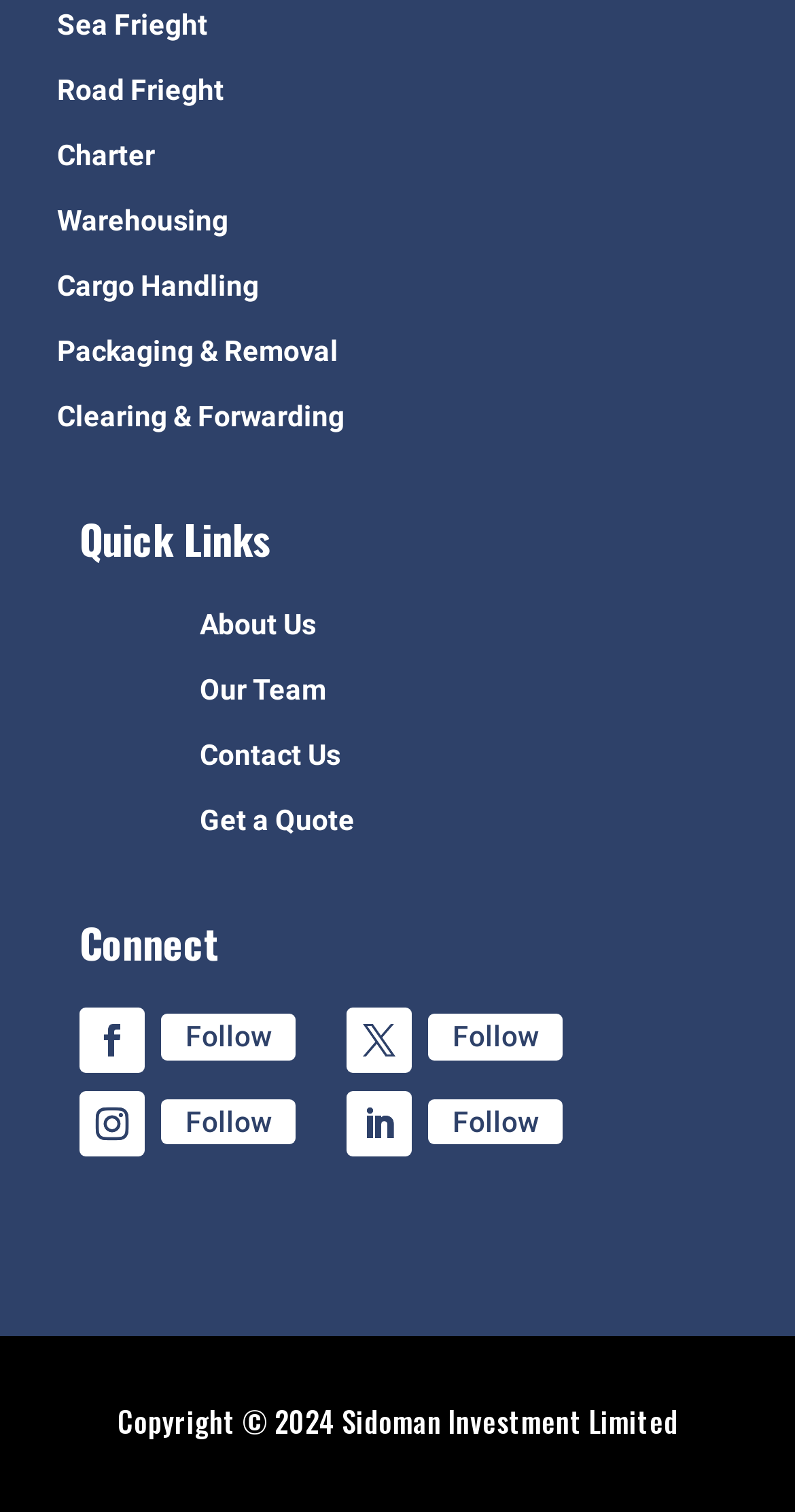Please identify the bounding box coordinates of where to click in order to follow the instruction: "Visit O r i•n z homepage".

None